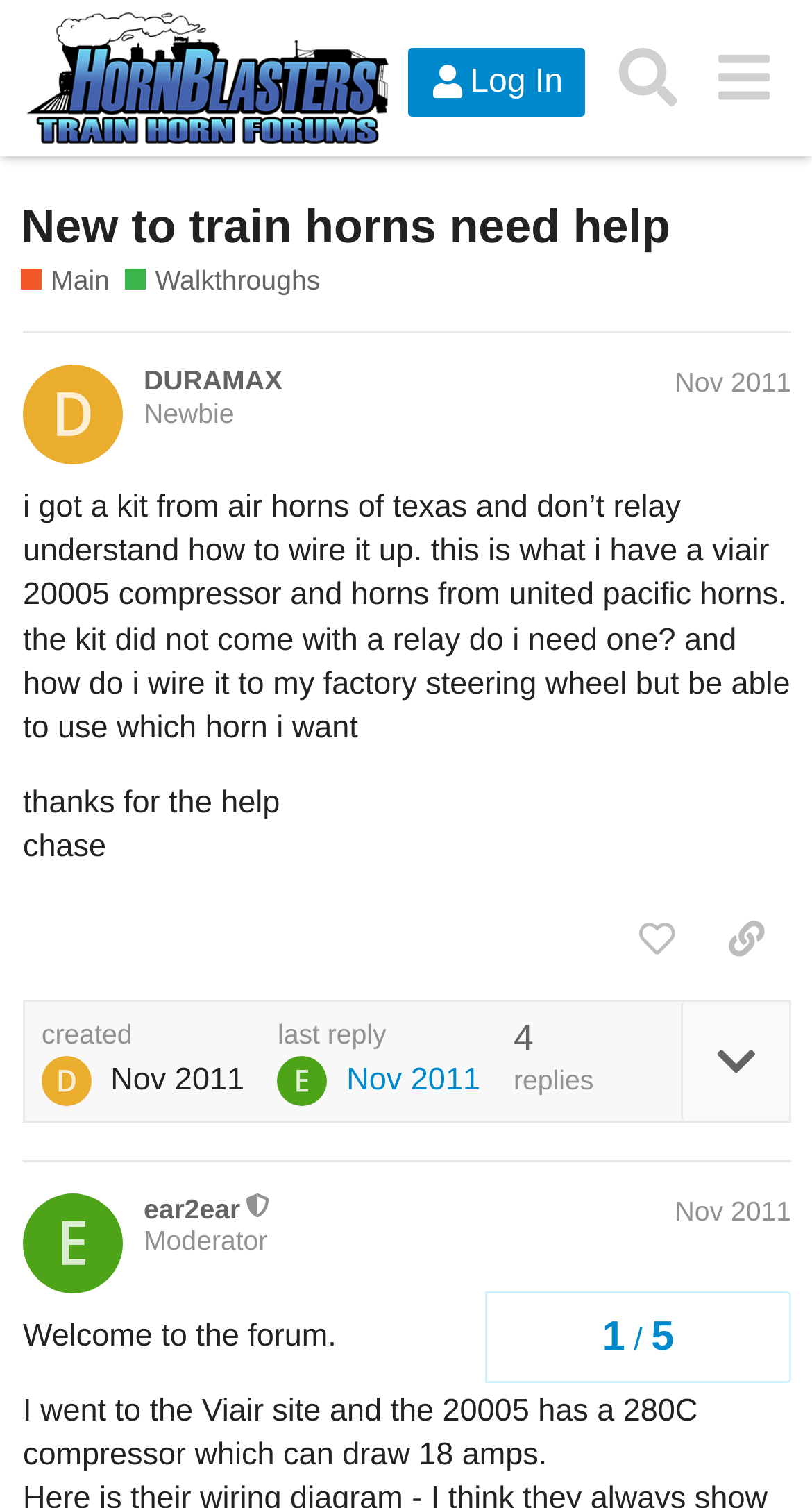Predict the bounding box for the UI component with the following description: "title="like this post"".

[0.753, 0.596, 0.864, 0.649]